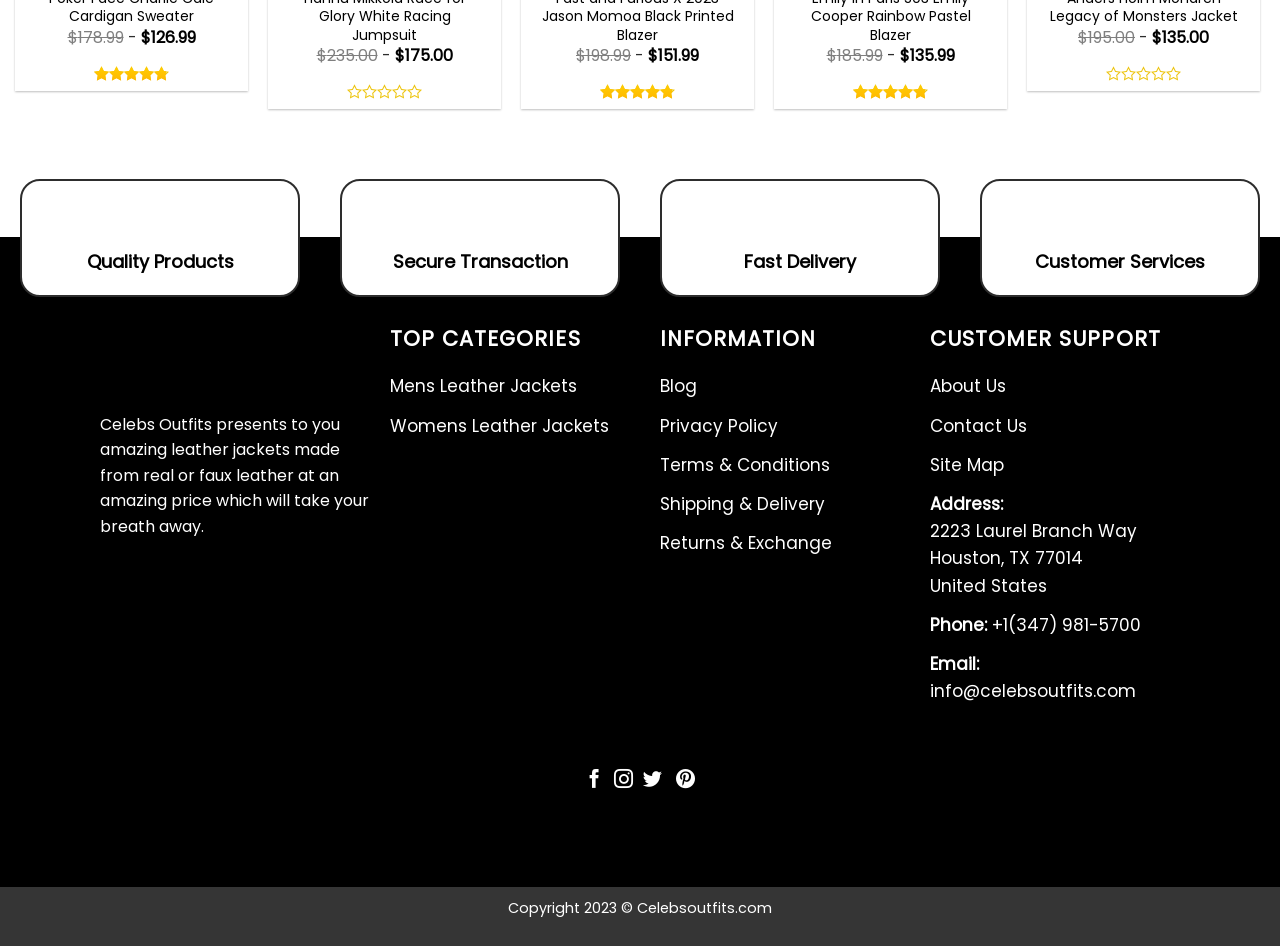Please locate the bounding box coordinates for the element that should be clicked to achieve the following instruction: "Click on 'Shipping & Delivery'". Ensure the coordinates are given as four float numbers between 0 and 1, i.e., [left, top, right, bottom].

[0.516, 0.513, 0.645, 0.554]